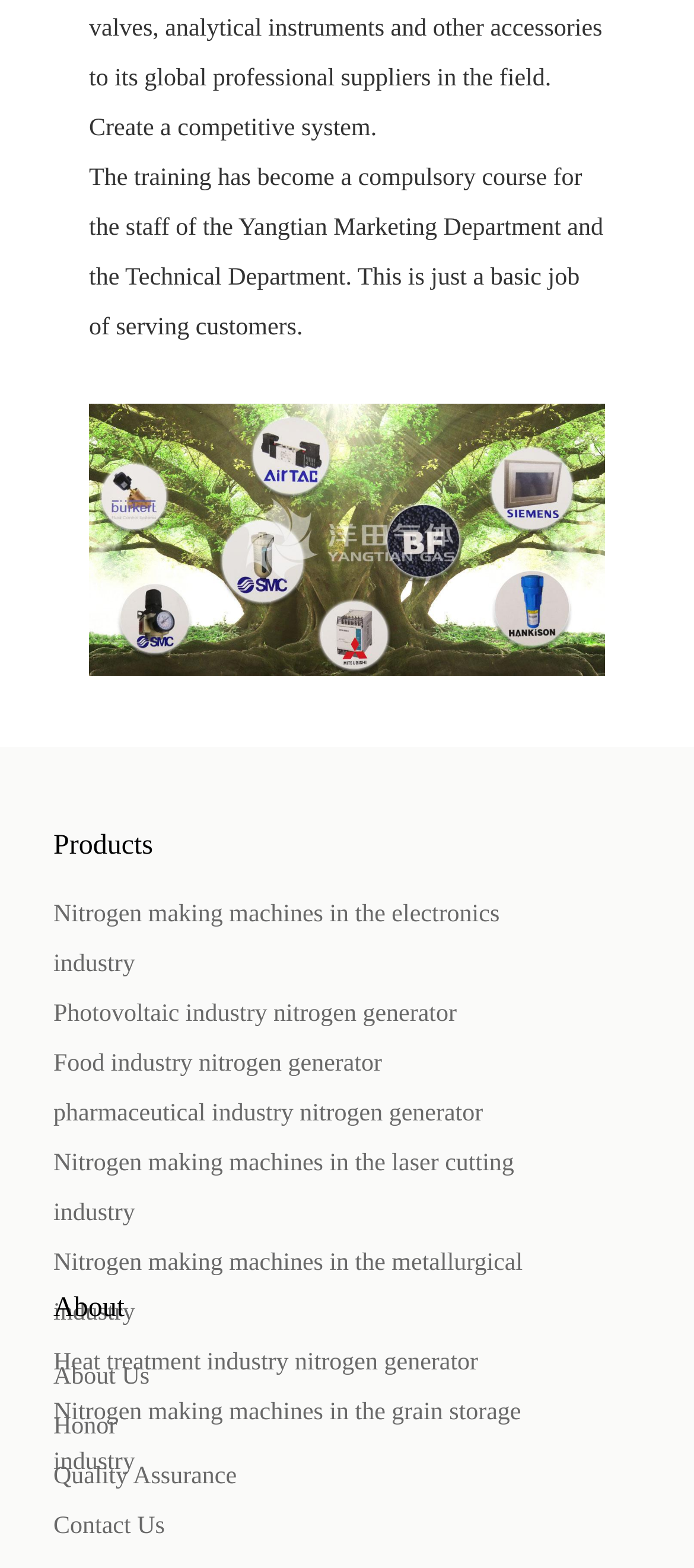Find the bounding box coordinates of the element I should click to carry out the following instruction: "View nitrogen making machines in the electronics industry".

[0.077, 0.568, 0.846, 0.631]